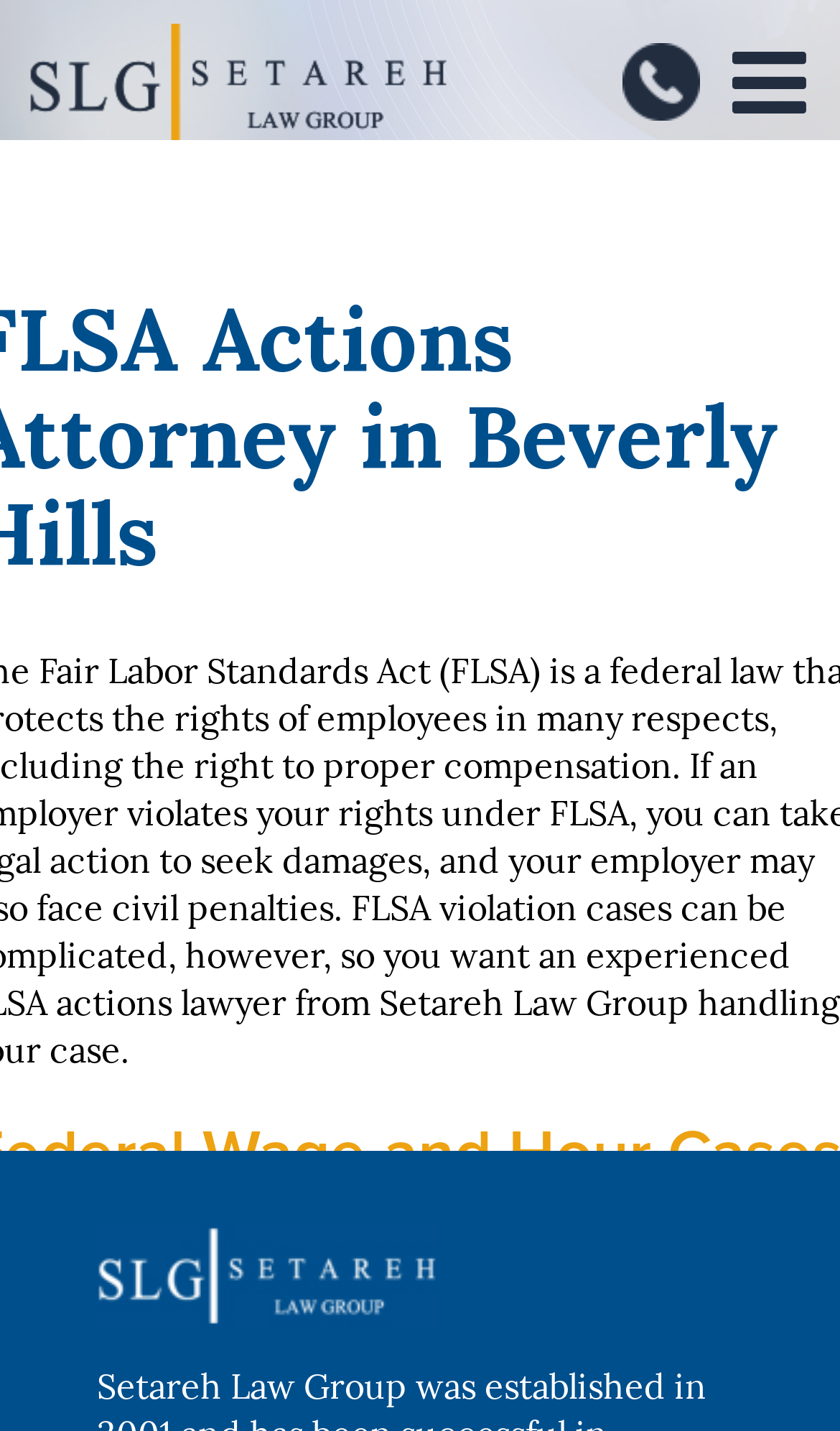Locate the bounding box for the described UI element: "alt="Setareh Law Group Logo"". Ensure the coordinates are four float numbers between 0 and 1, formatted as [left, top, right, bottom].

[0.0, 0.009, 1.0, 0.098]